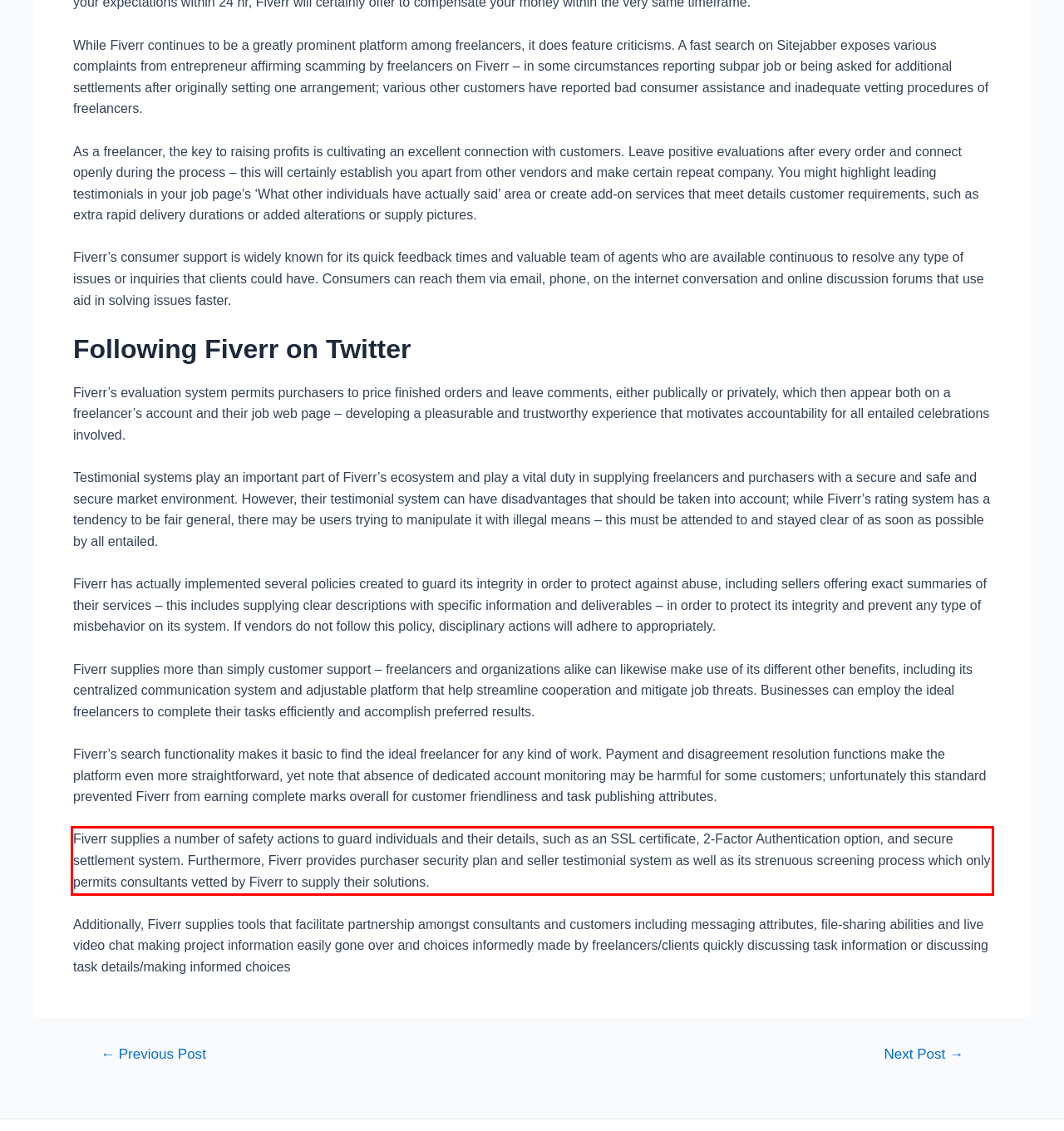You are given a webpage screenshot with a red bounding box around a UI element. Extract and generate the text inside this red bounding box.

Fiverr supplies a number of safety actions to guard individuals and their details, such as an SSL certificate, 2-Factor Authentication option, and secure settlement system. Furthermore, Fiverr provides purchaser security plan and seller testimonial system as well as its strenuous screening process which only permits consultants vetted by Fiverr to supply their solutions.